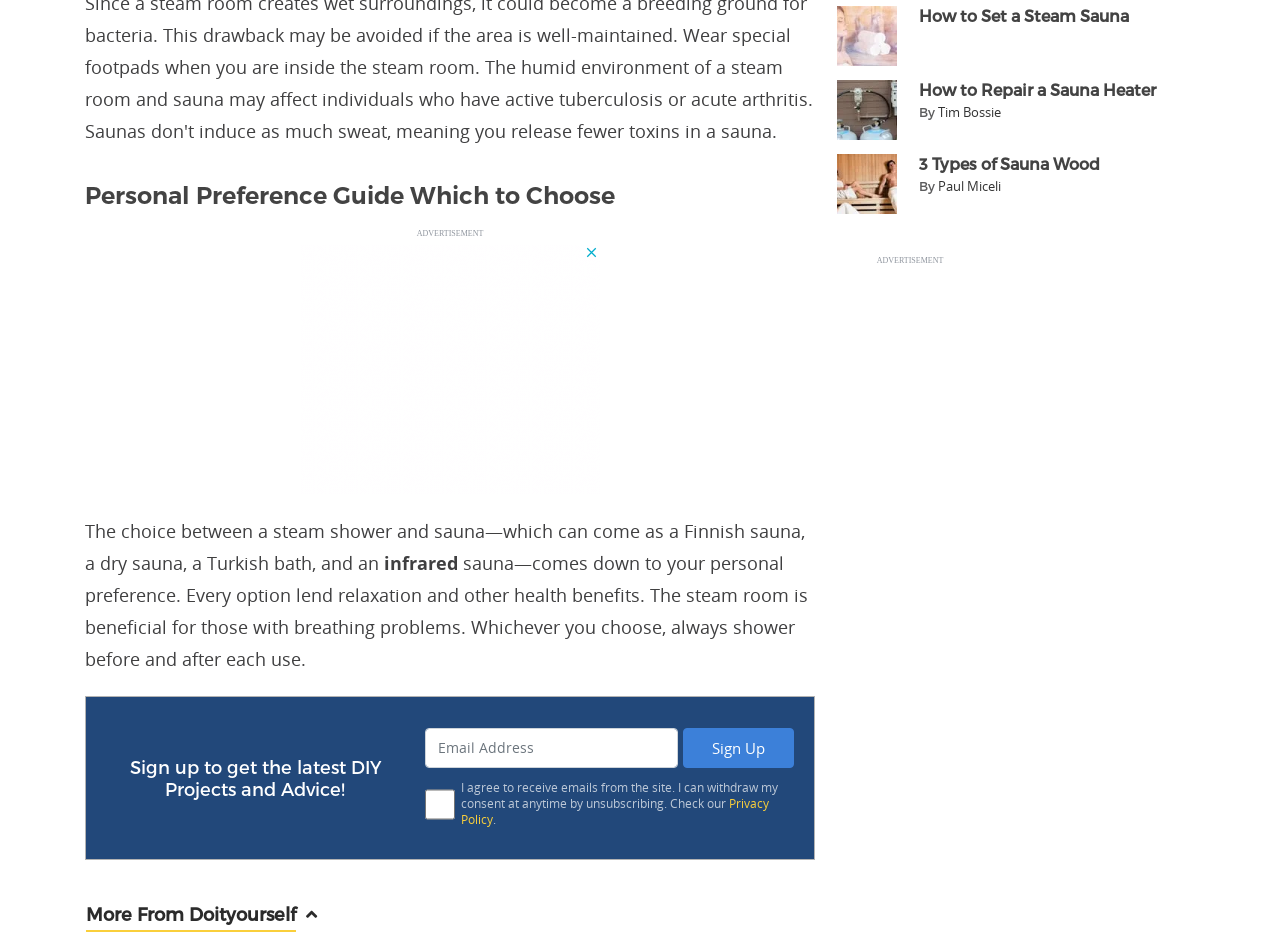What type of sauna is mentioned in the text?
Can you provide a detailed and comprehensive answer to the question?

The text mentions a Finnish sauna as one of the options, along with a dry sauna, a Turkish bath, and an infrared sauna, which suggests that it is a type of sauna that is being discussed.